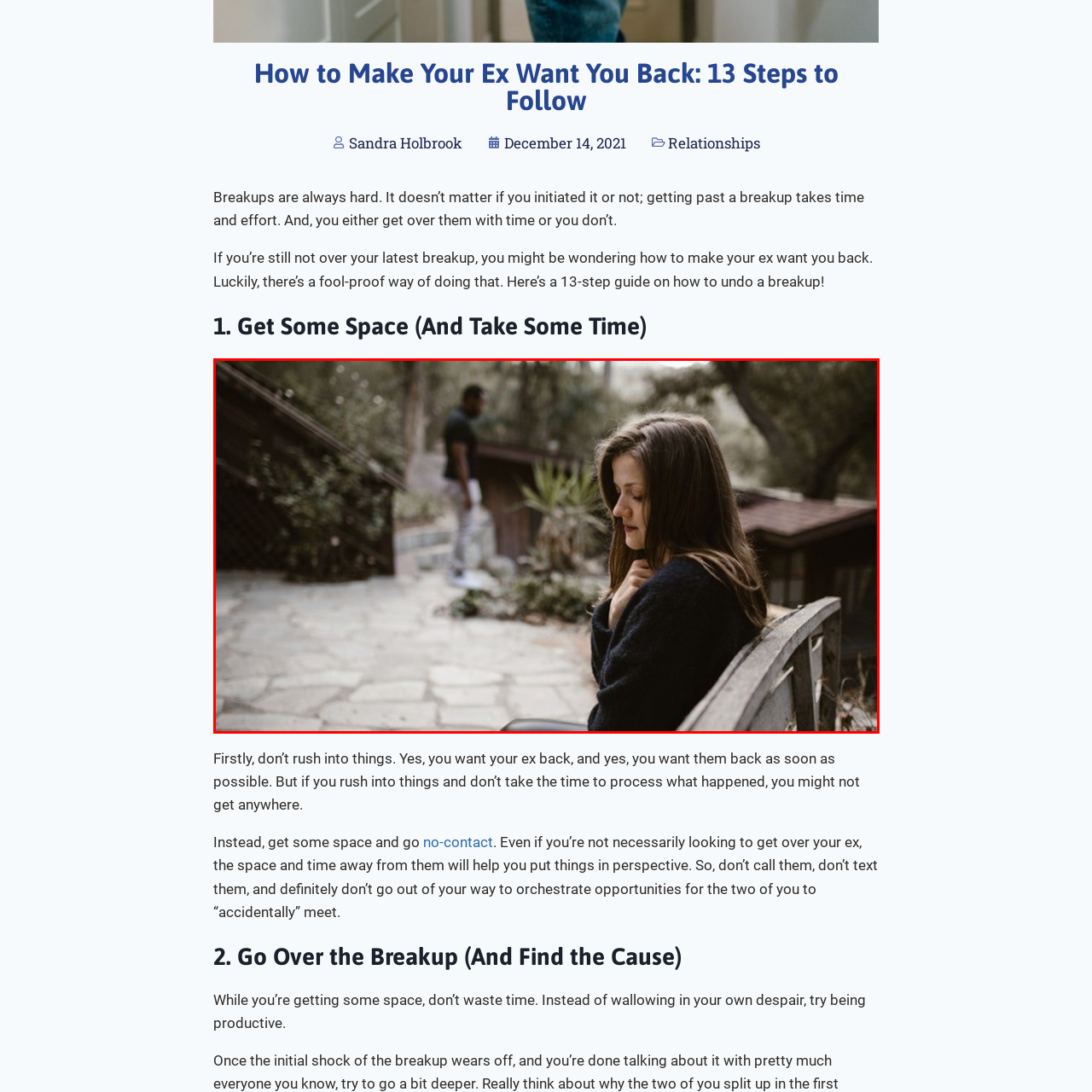Pay attention to the area highlighted by the red boundary and answer the question with a single word or short phrase: 
What is the atmosphere of the setting?

Quiet reflection